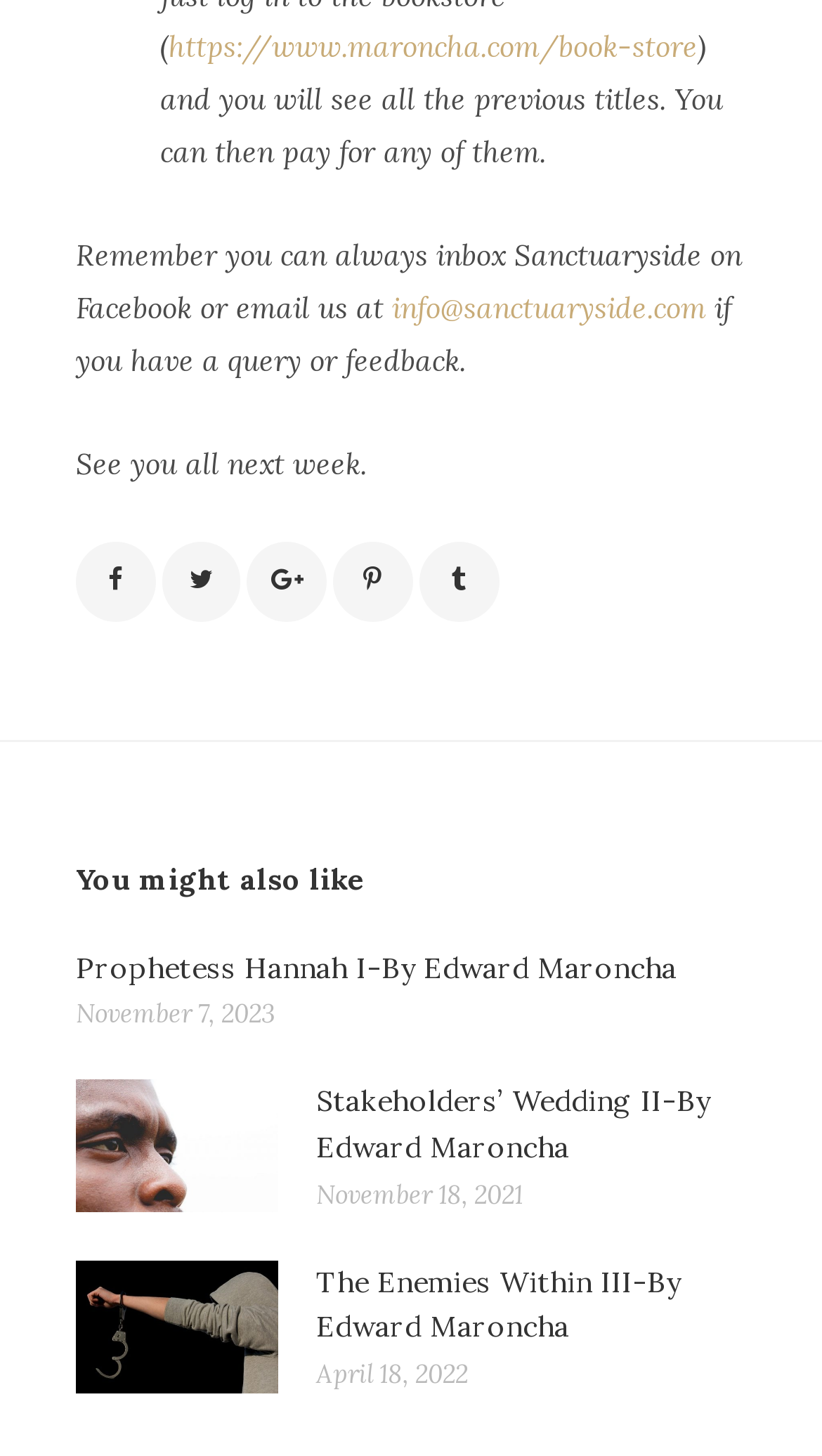Provide a one-word or brief phrase answer to the question:
How many social media links are in the footer?

5